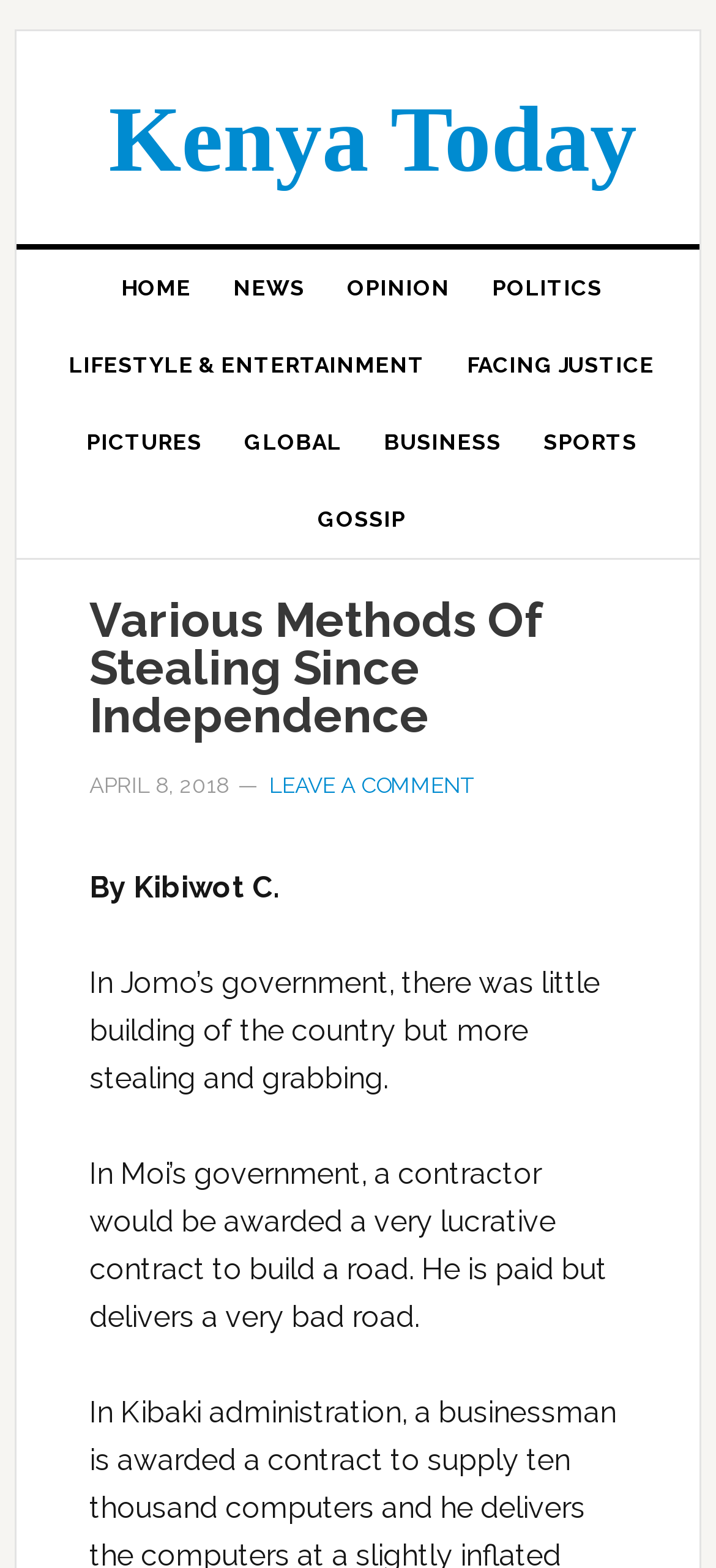Write an elaborate caption that captures the essence of the webpage.

The webpage appears to be an article or opinion piece discussing corruption in Kenya's government. At the top of the page, there is a link to "Kenya Today" on the left side, and a navigation menu on the right side with various categories such as "HOME", "NEWS", "OPINION", "POLITICS", and more.

Below the navigation menu, there is a header section with a title "Various Methods Of Stealing Since Independence" in a prominent font. The title is followed by a timestamp "APRIL 8, 2018" and a link to "LEAVE A COMMENT".

The main content of the article is written by Kibiwot C. and consists of three paragraphs. The first paragraph starts with "In Jomo’s government, there was little building of the country but more stealing and grabbing." The second paragraph begins with "In Moi’s government, a contractor would be awarded a very lucrative contract to build a road. He is paid but delivers a very bad road." The text is arranged in a single column, with each paragraph separated by a small gap.

There are no images on the page, and the overall layout is focused on presenting the written content in a clear and readable manner.